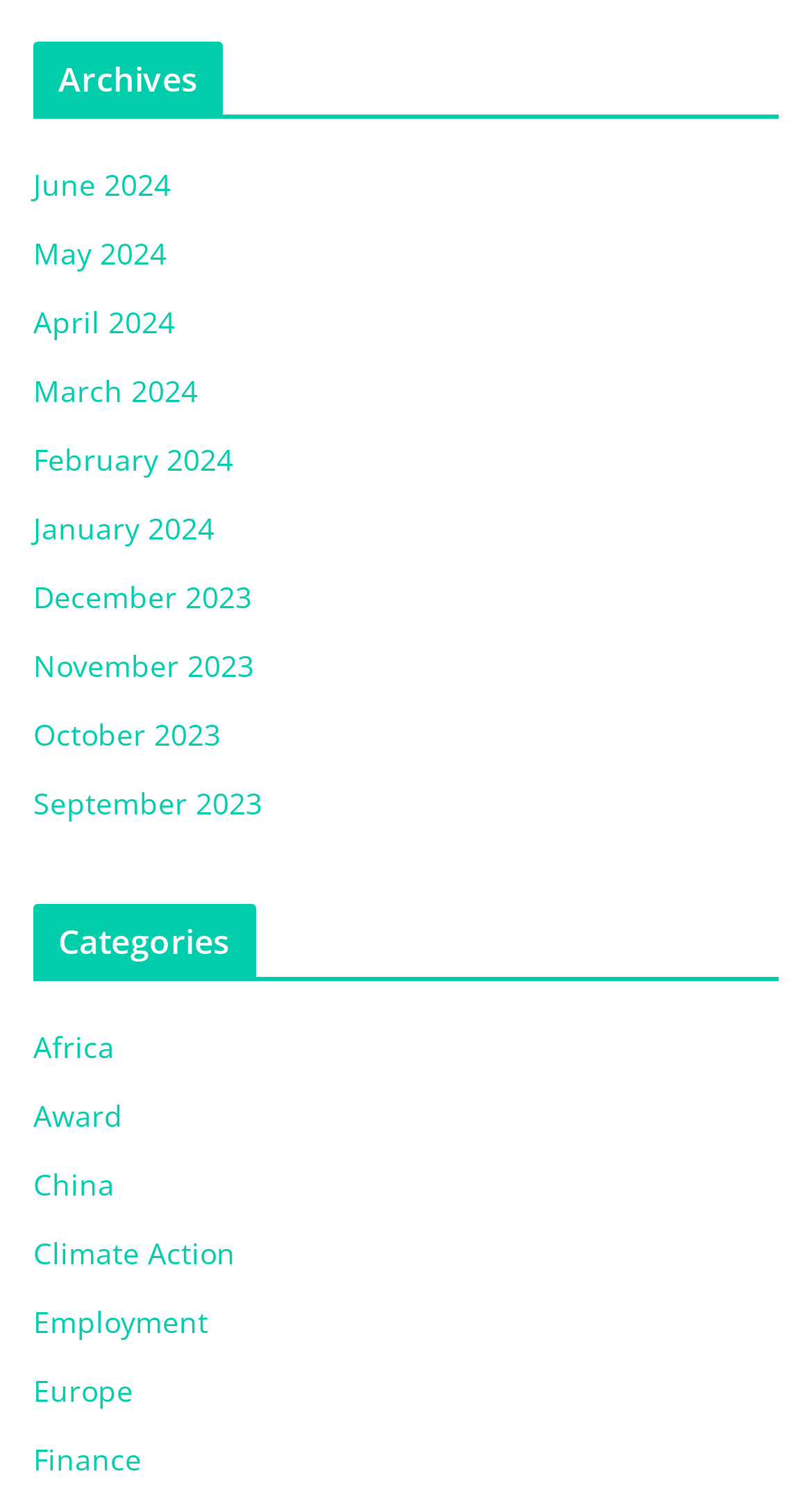Answer the question below using just one word or a short phrase: 
What is the first archive month?

June 2024